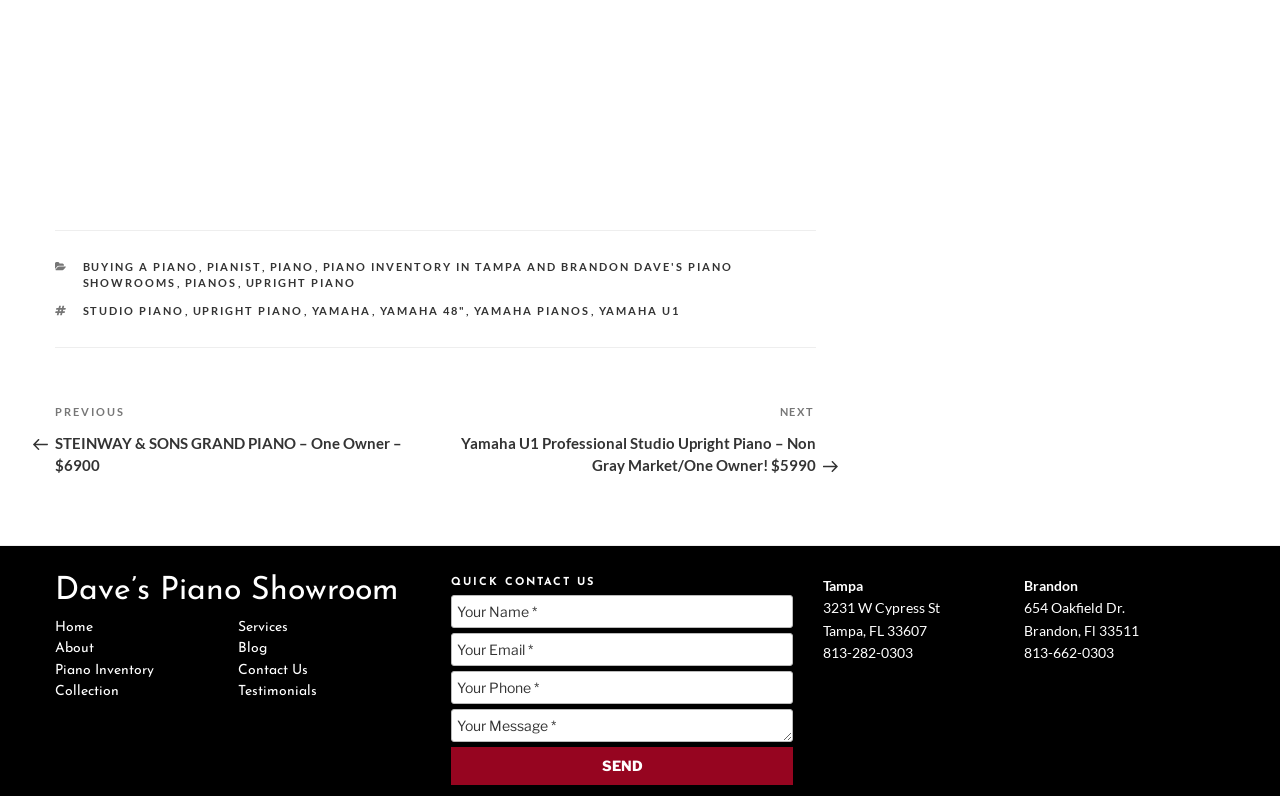Pinpoint the bounding box coordinates of the clickable element to carry out the following instruction: "Click on the 'Next Post' link."

[0.34, 0.508, 0.637, 0.596]